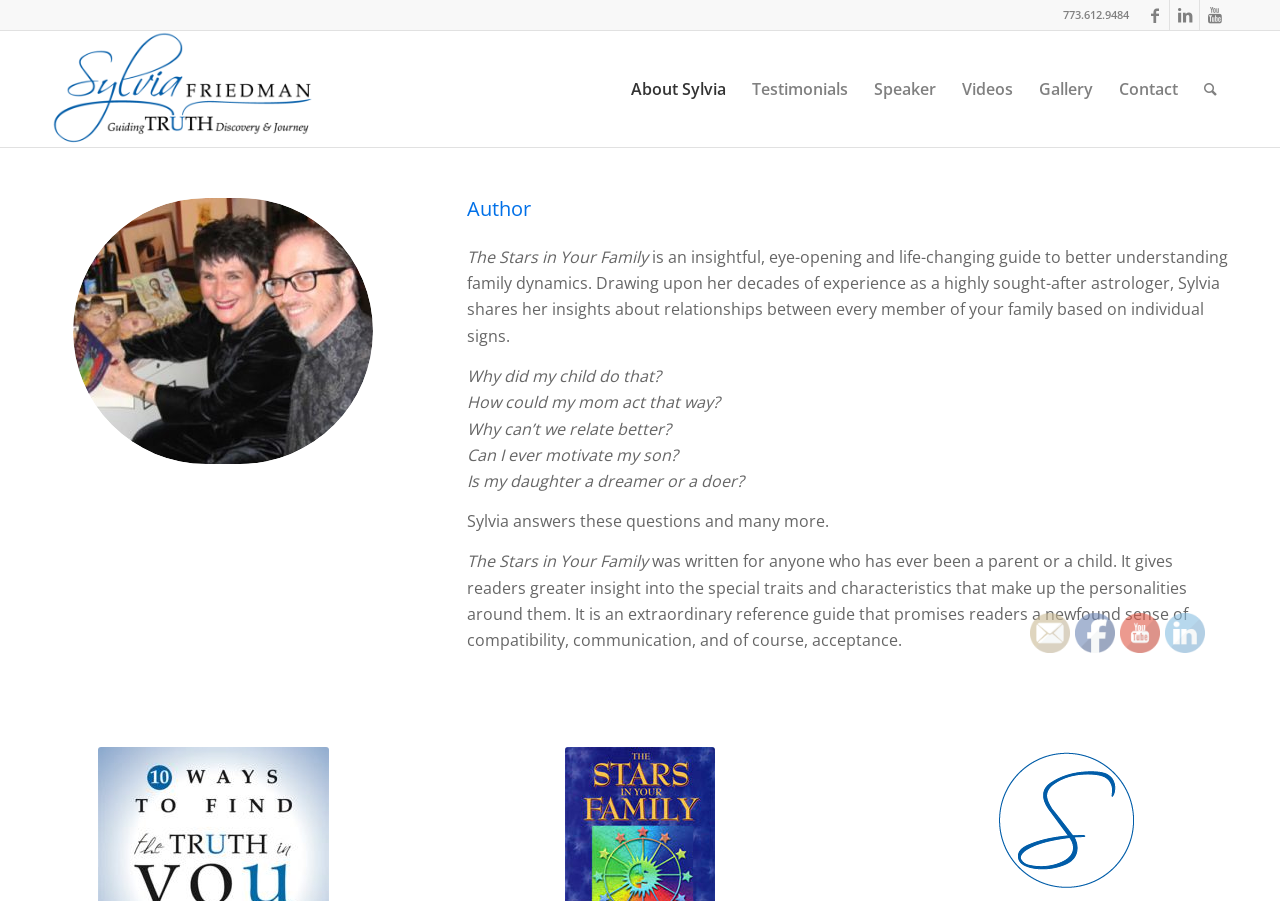Determine the bounding box coordinates of the area to click in order to meet this instruction: "Search for something on the website".

[0.93, 0.034, 0.961, 0.163]